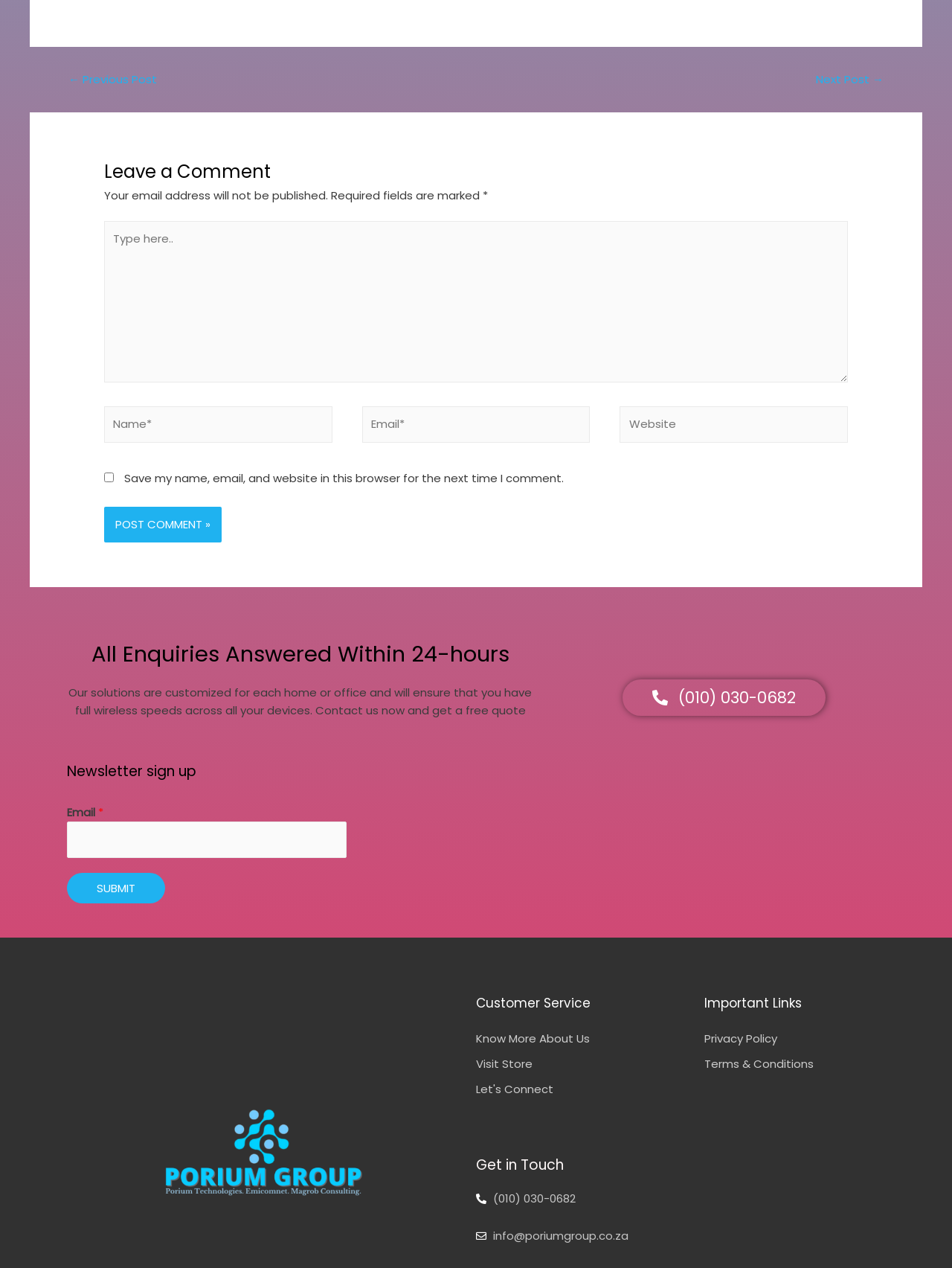Reply to the question with a brief word or phrase: What is the phone number provided for customer service?

(010) 030-0682